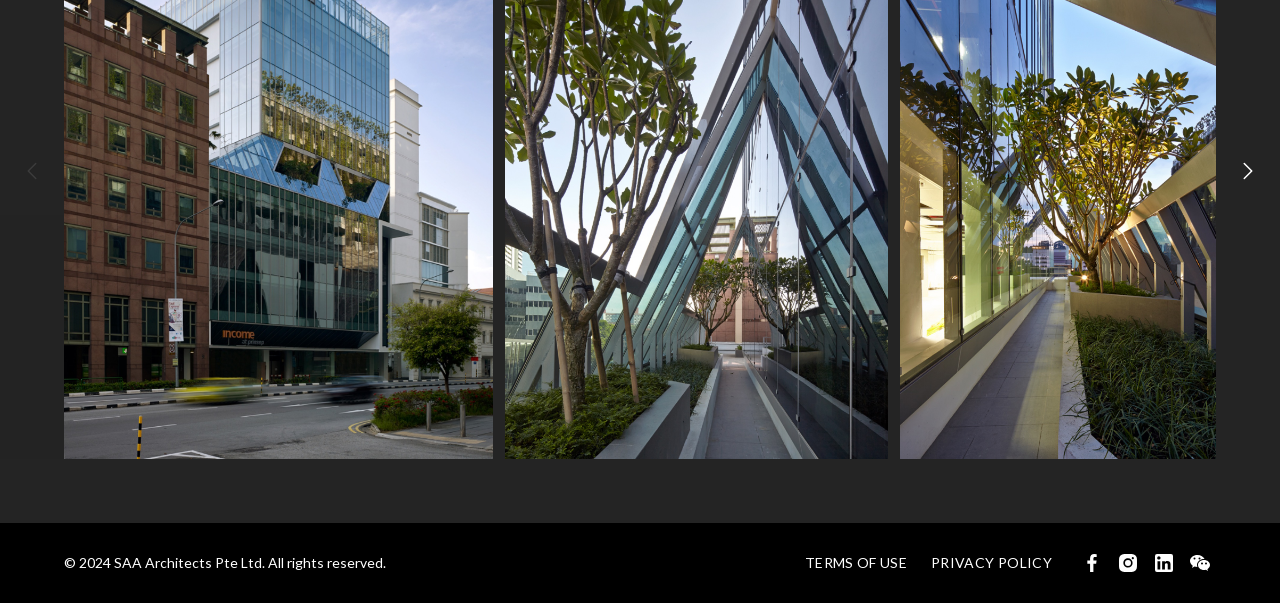What is the significance of the images next to the links?
Answer the question with as much detail as you can, using the image as a reference.

The images next to the links at the bottom of the webpage may be icons or logos, but without more context, it's difficult to determine their significance or meaning.